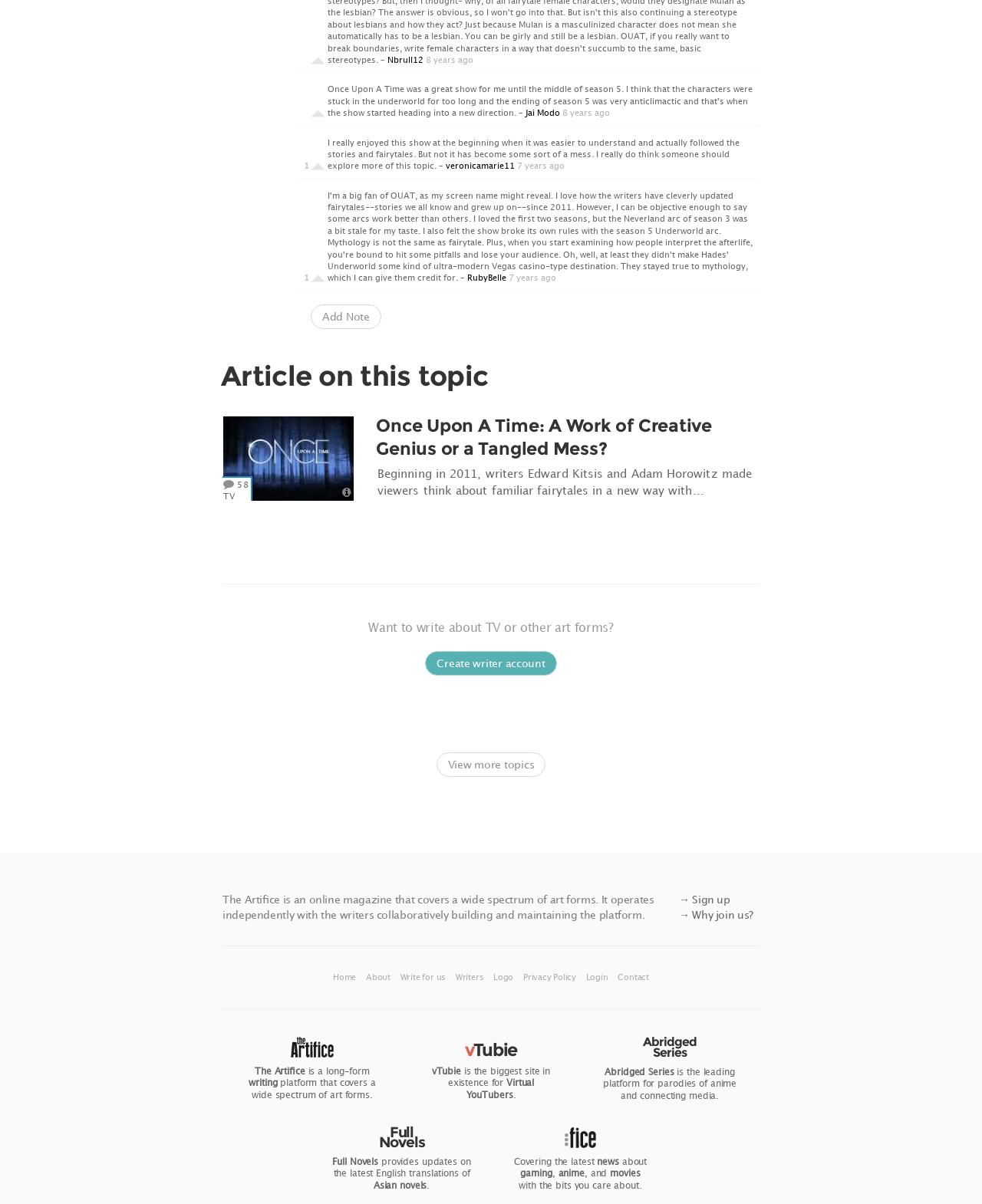What is the topic of the article?
Please answer the question with as much detail as possible using the screenshot.

I inferred this answer by looking at the title of the article, which is 'Once Upon A Time: A Work of Creative Genius or a Tangled Mess?' and is located in the LayoutTableCell with the text 'Once Upon A Time: A Work of Creative Genius or a Tangled Mess? Beginning in 2011, writers Edward Kitsis and Adam Horowitz made viewers think about familiar fairytales in a new way with...'